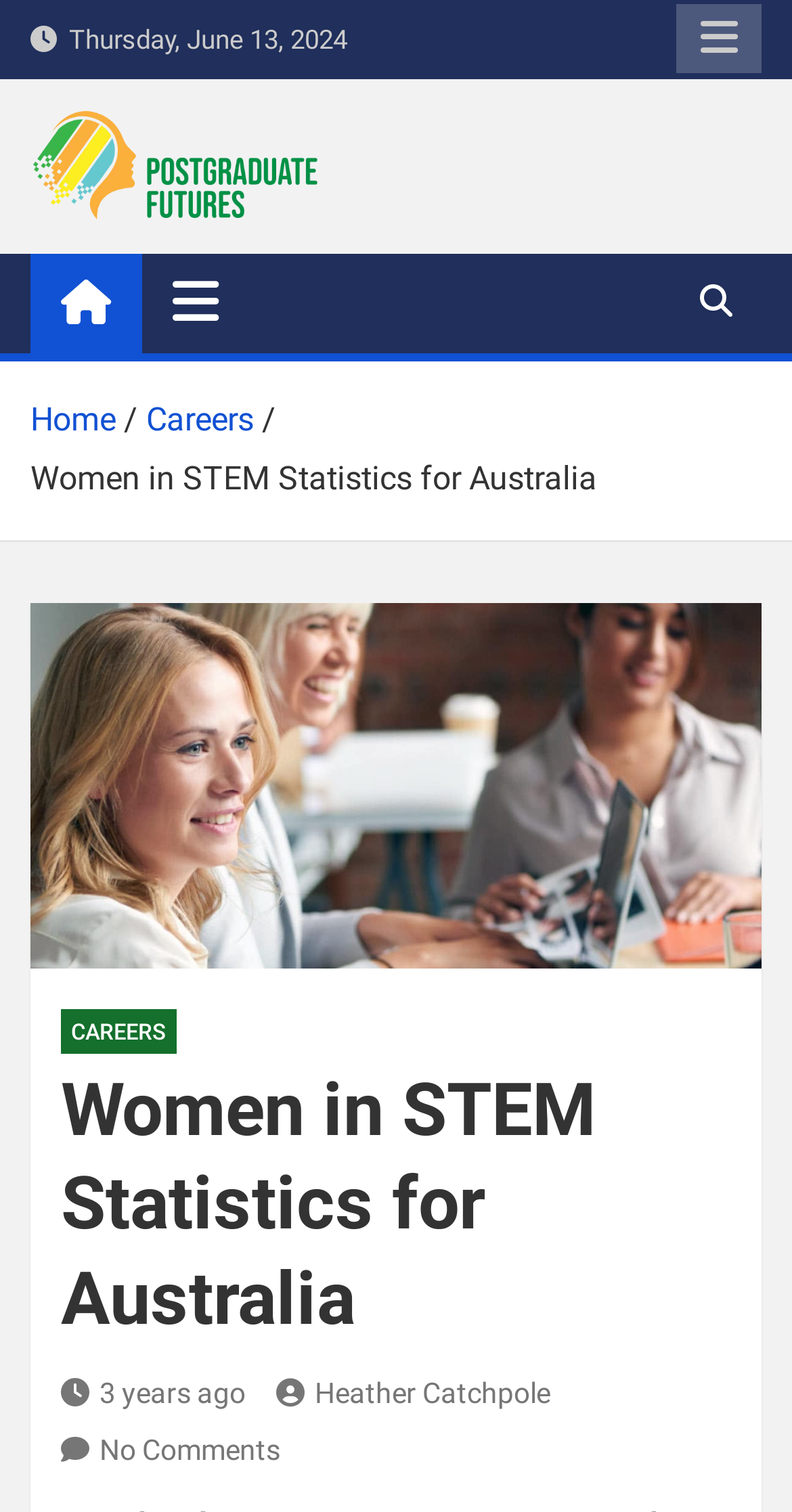Identify the bounding box coordinates necessary to click and complete the given instruction: "Read the article by Heather Catchpole".

[0.349, 0.91, 0.695, 0.932]